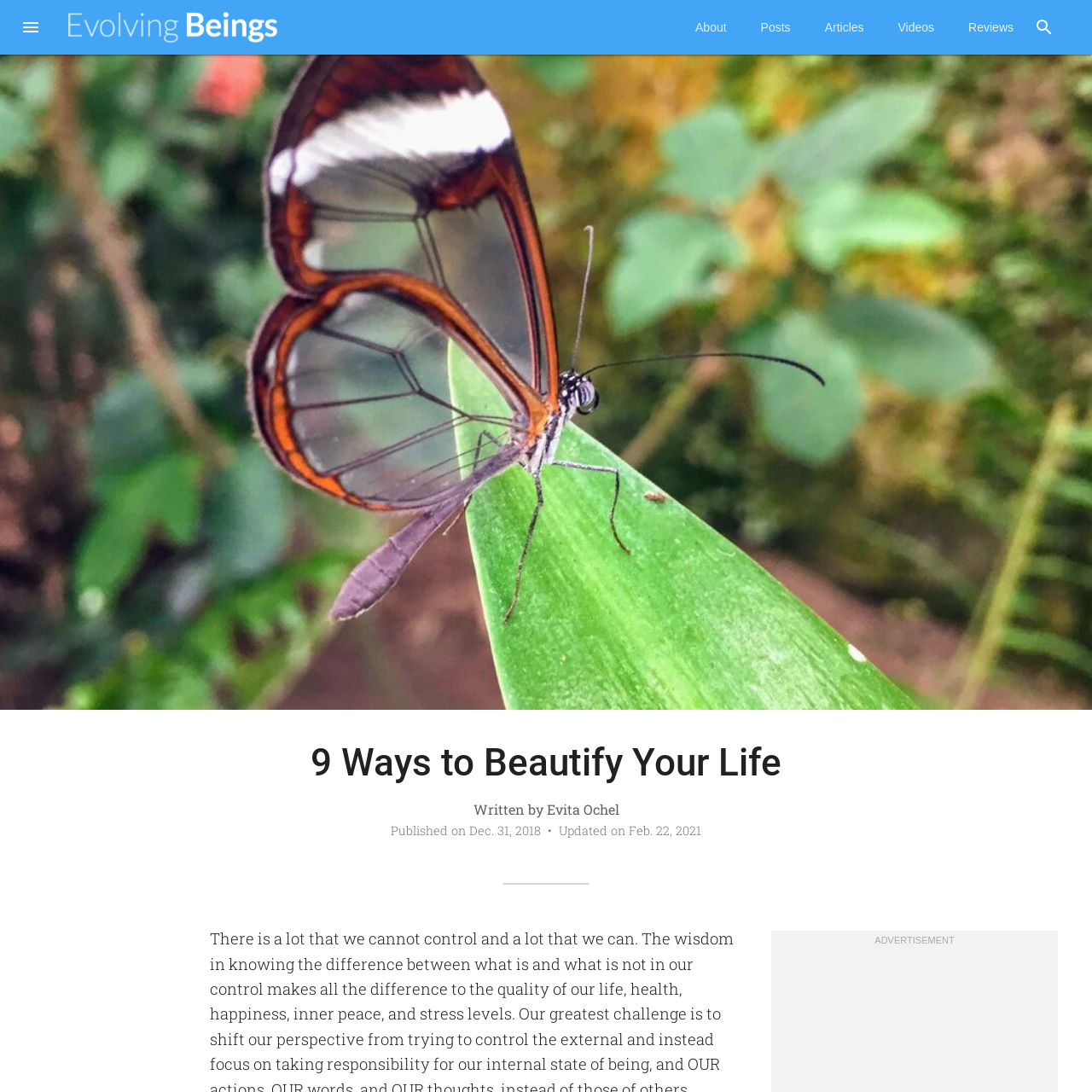Refer to the image and provide a thorough answer to this question:
When was the article published?

The publication date can be found in the text 'Published on Dec. 31, 2018' which is located below the main heading and above the update date.